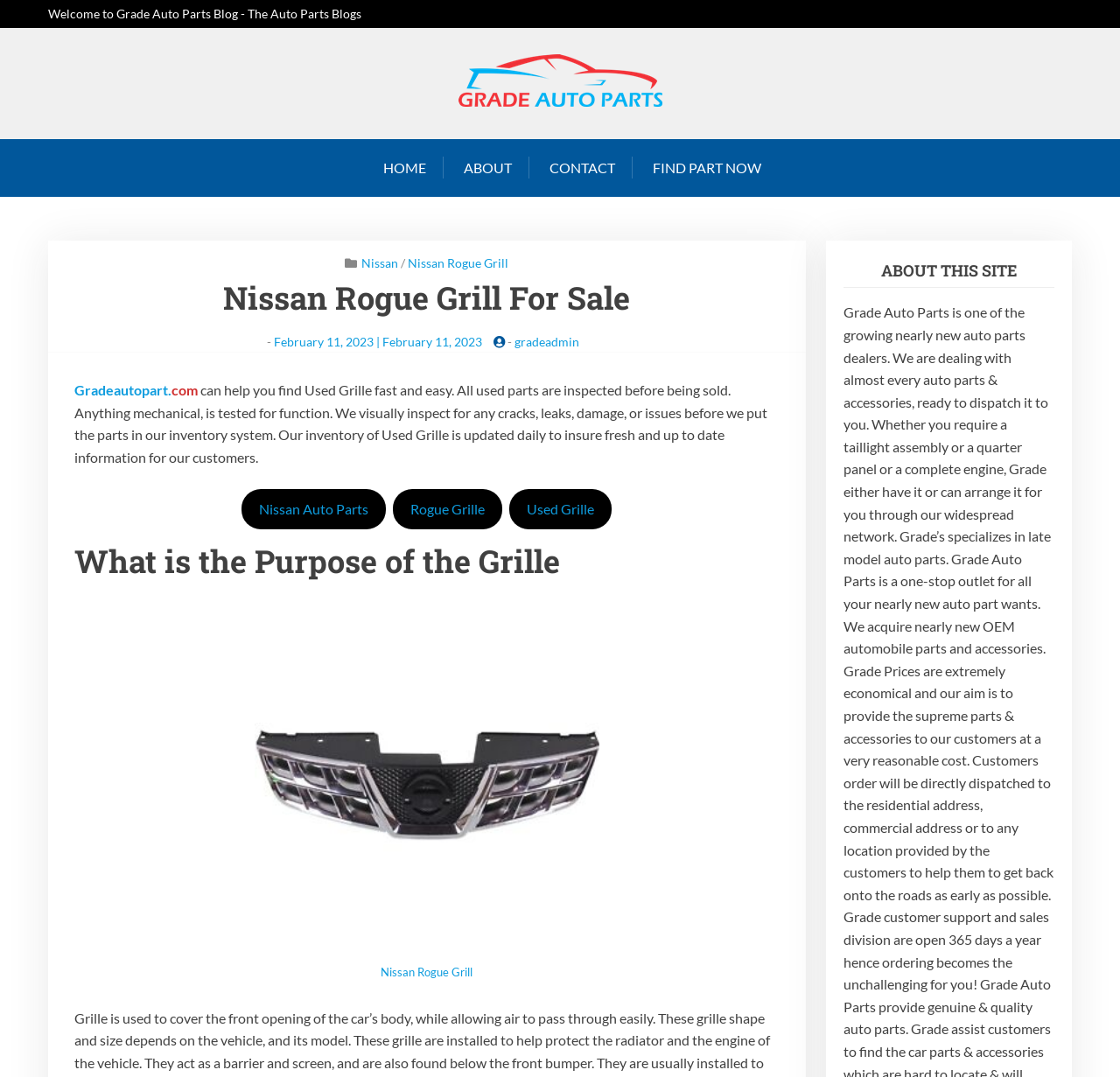Please determine the bounding box coordinates of the area that needs to be clicked to complete this task: 'Read the article about 'What is the Purpose of the Grille''. The coordinates must be four float numbers between 0 and 1, formatted as [left, top, right, bottom].

[0.066, 0.498, 0.696, 0.545]